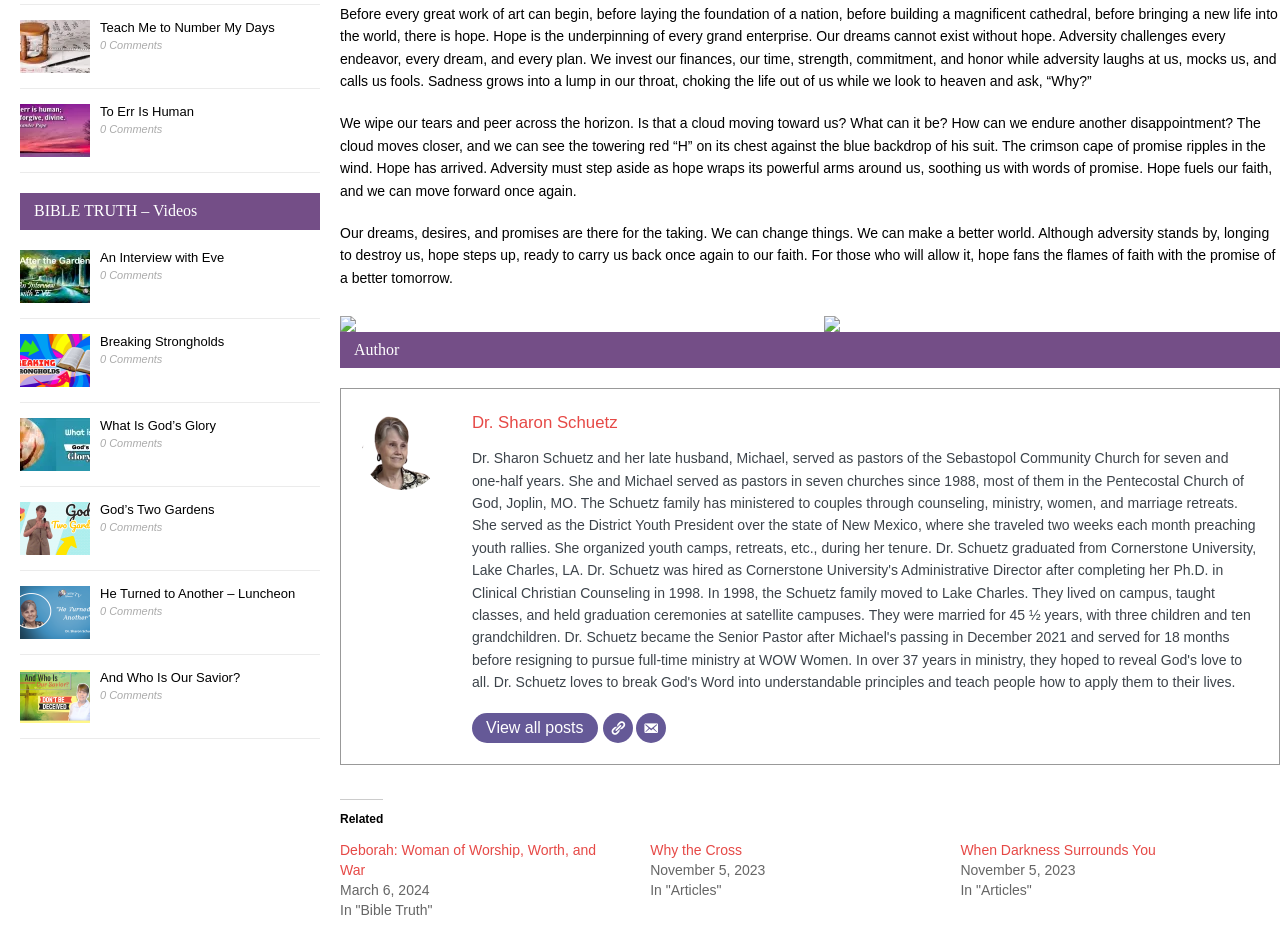Please locate the bounding box coordinates of the element that should be clicked to complete the given instruction: "Check the related article 'Why the Cross'".

[0.508, 0.898, 0.58, 0.915]